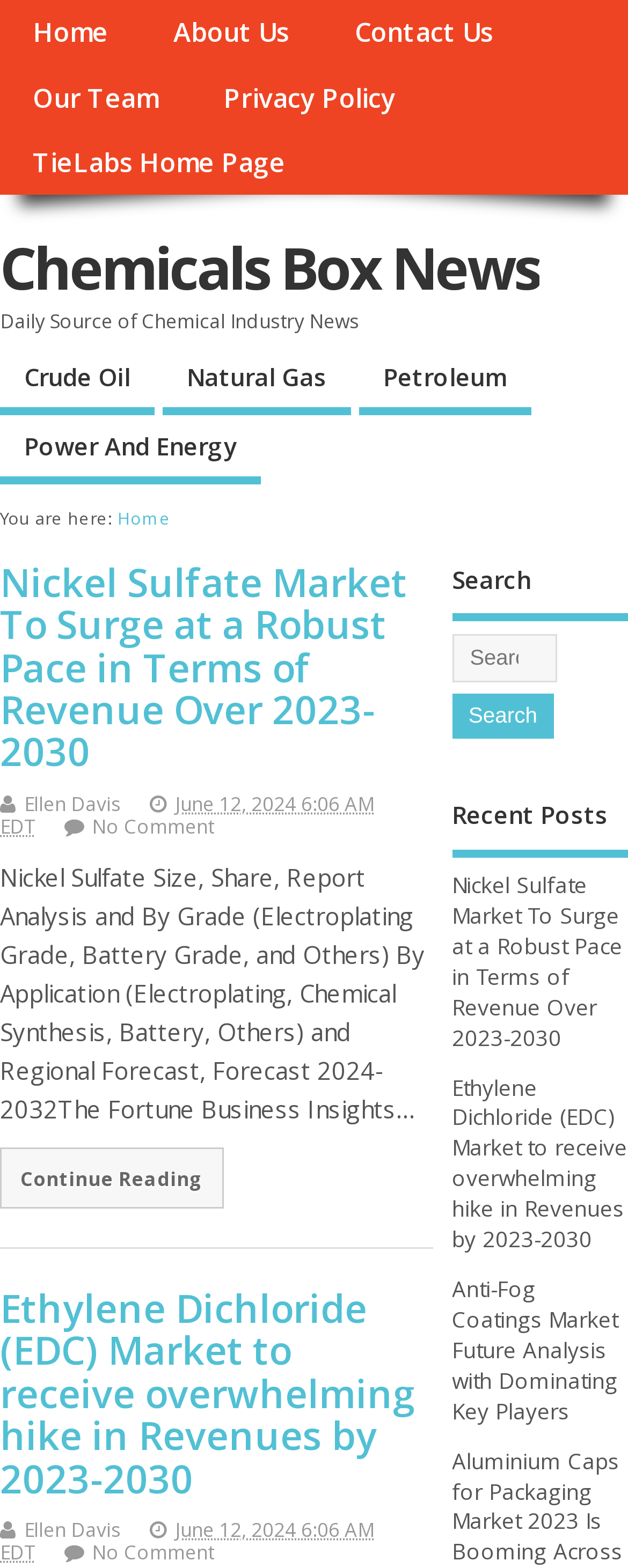Indicate the bounding box coordinates of the element that needs to be clicked to satisfy the following instruction: "Read the article about Nickel Sulfate Market". The coordinates should be four float numbers between 0 and 1, i.e., [left, top, right, bottom].

[0.0, 0.358, 0.69, 0.493]